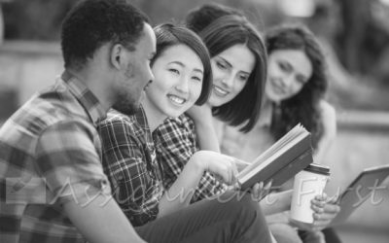Please reply to the following question with a single word or a short phrase:
What is the young woman holding?

A book